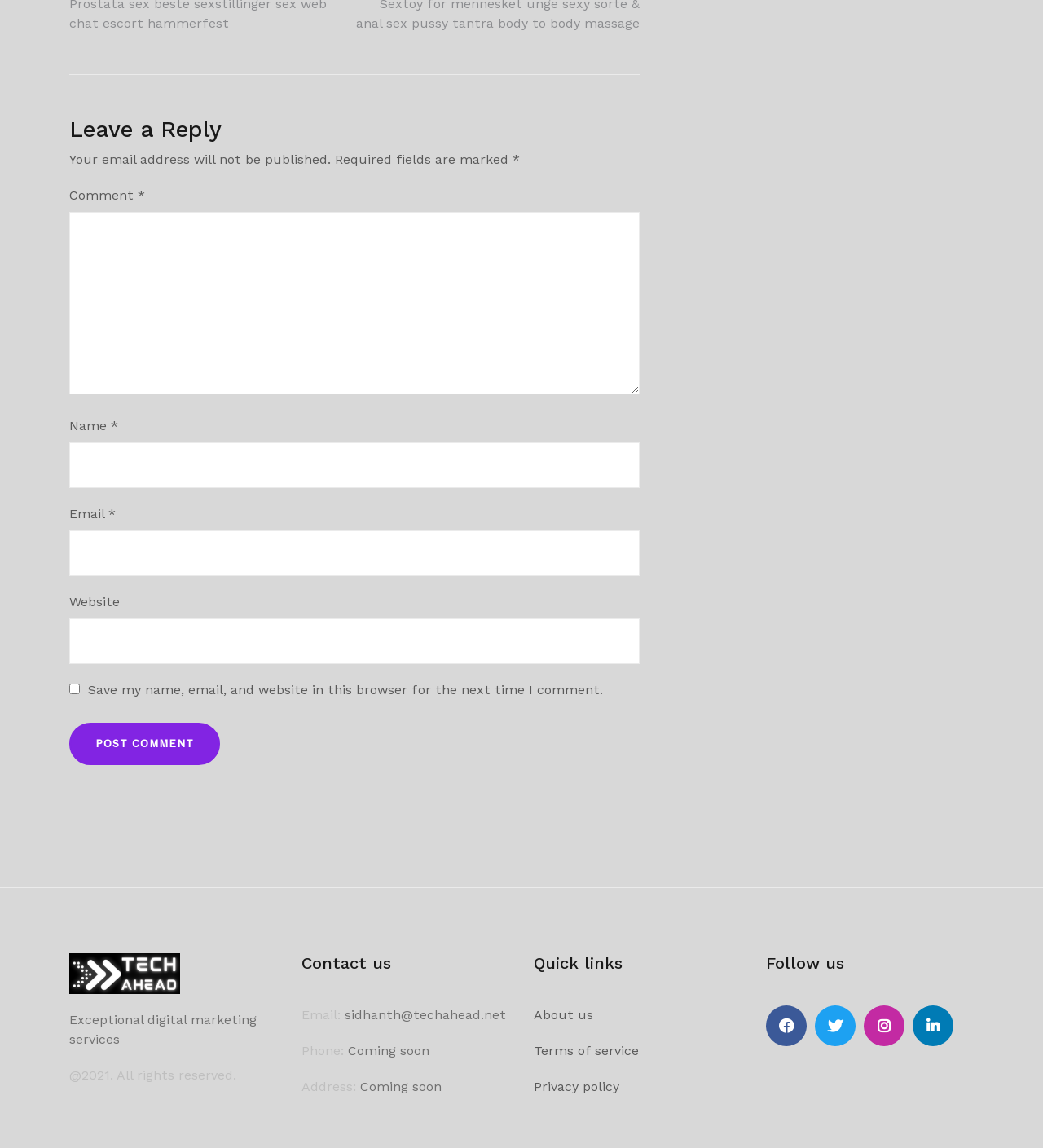Identify the bounding box for the given UI element using the description provided. Coordinates should be in the format (top-left x, top-left y, bottom-right x, bottom-right y) and must be between 0 and 1. Here is the description: Twitter

[0.781, 0.875, 0.82, 0.911]